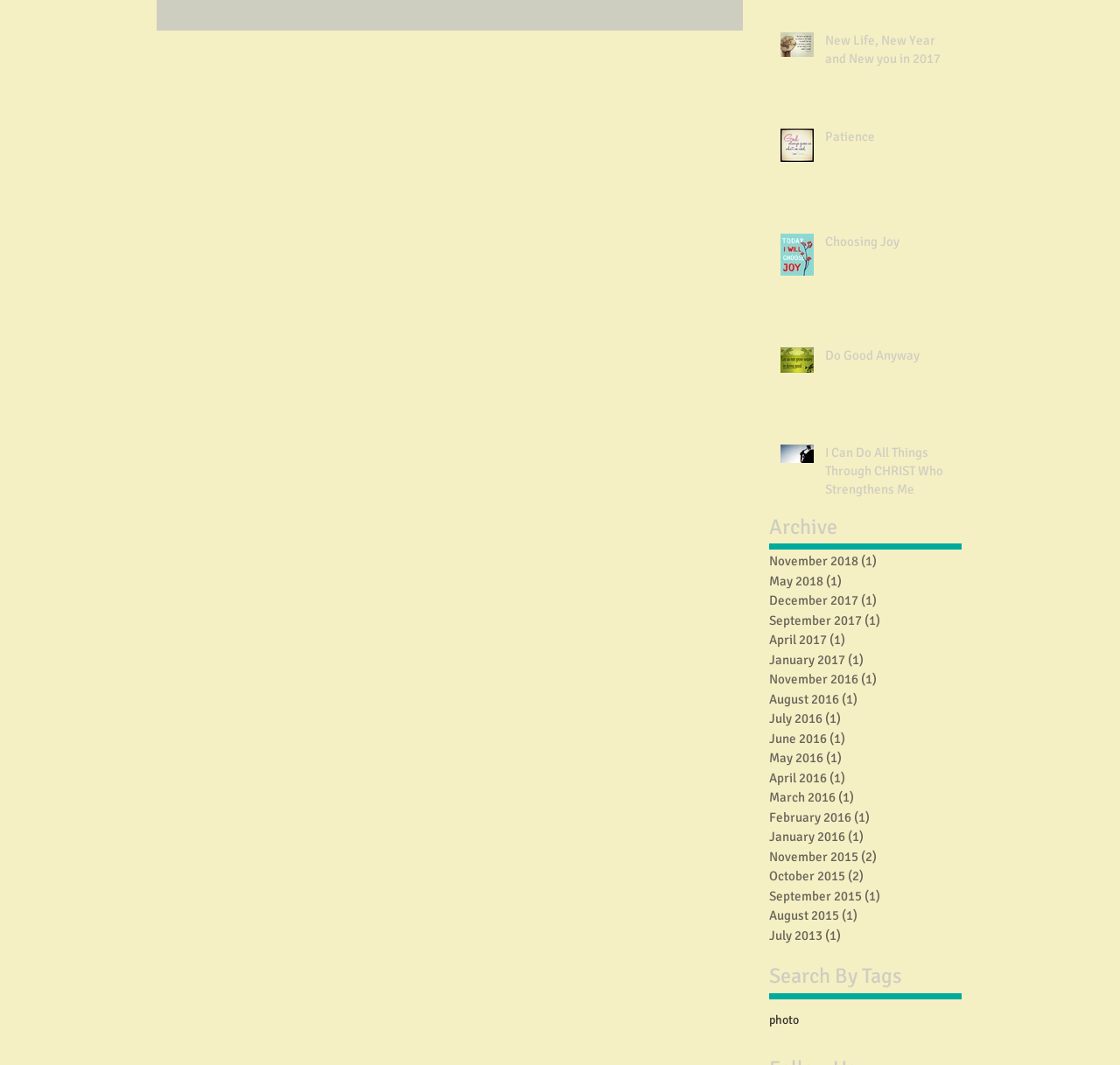Using the description: "March 2016 (1) 1 post", identify the bounding box of the corresponding UI element in the screenshot.

[0.687, 0.74, 0.851, 0.758]